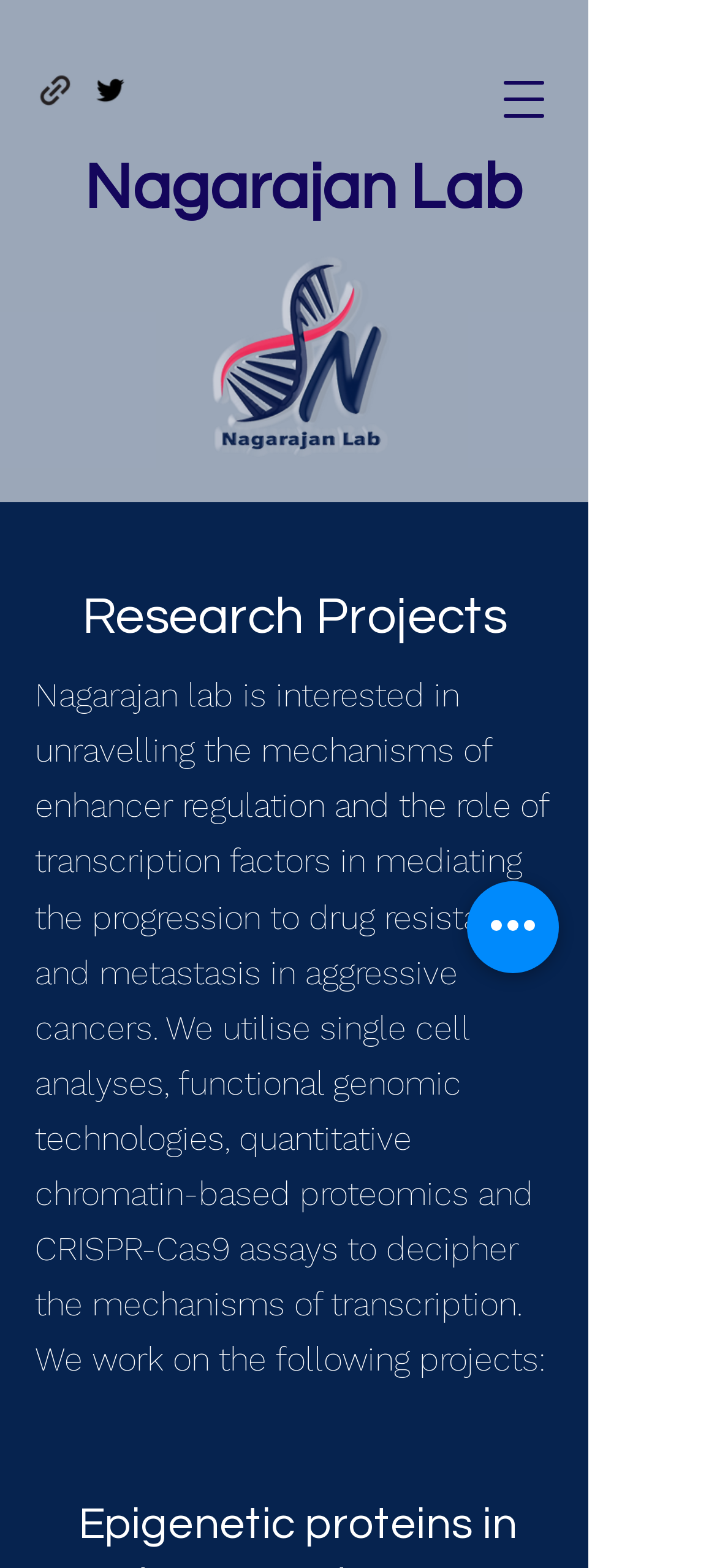How many social media links are there?
Using the details shown in the screenshot, provide a comprehensive answer to the question.

There are two social media links, one is an empty link and the other is a Twitter link, which can be found in the 'Social Bar' section at the top of the page.